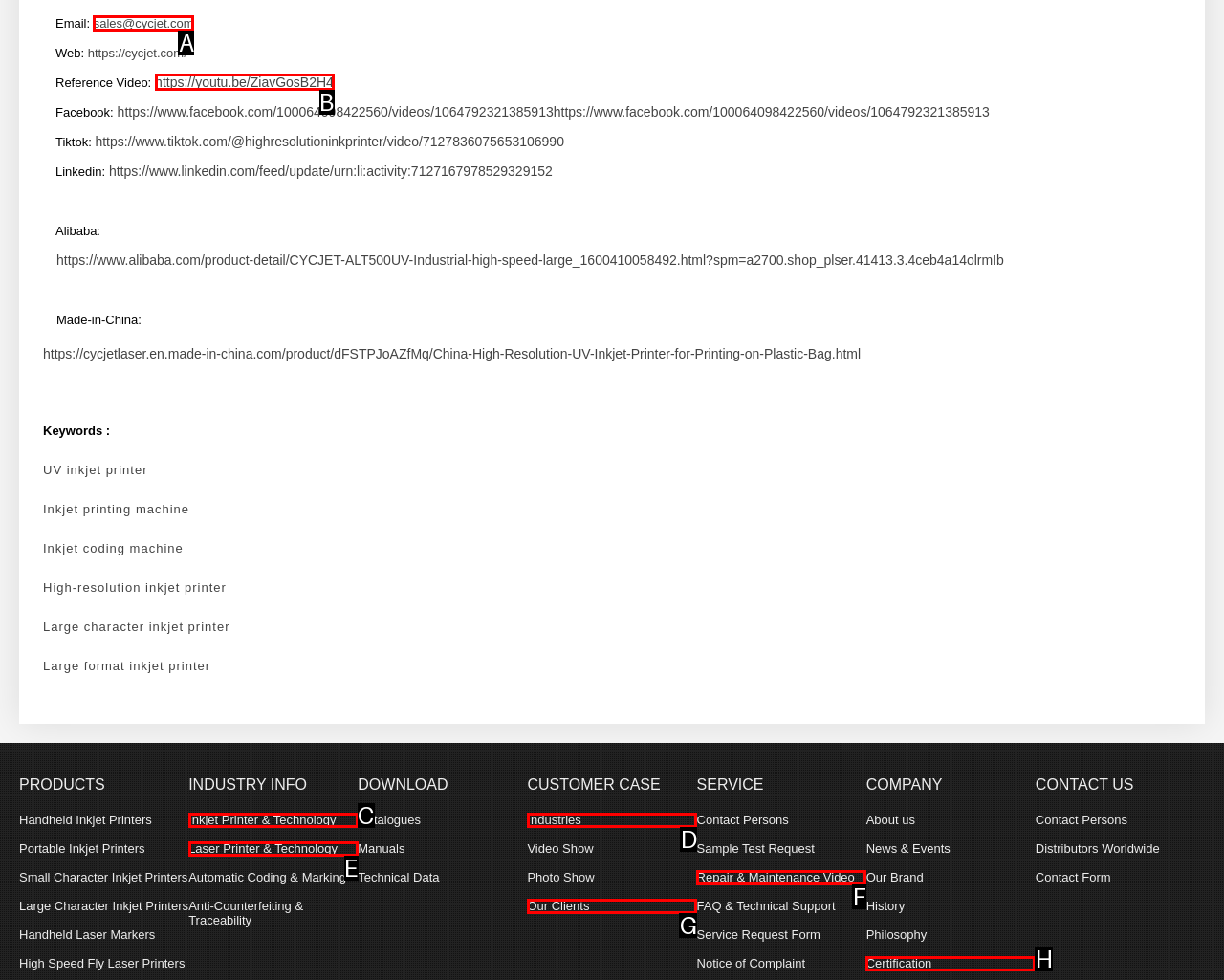Determine the right option to click to perform this task: Watch the reference video
Answer with the correct letter from the given choices directly.

B